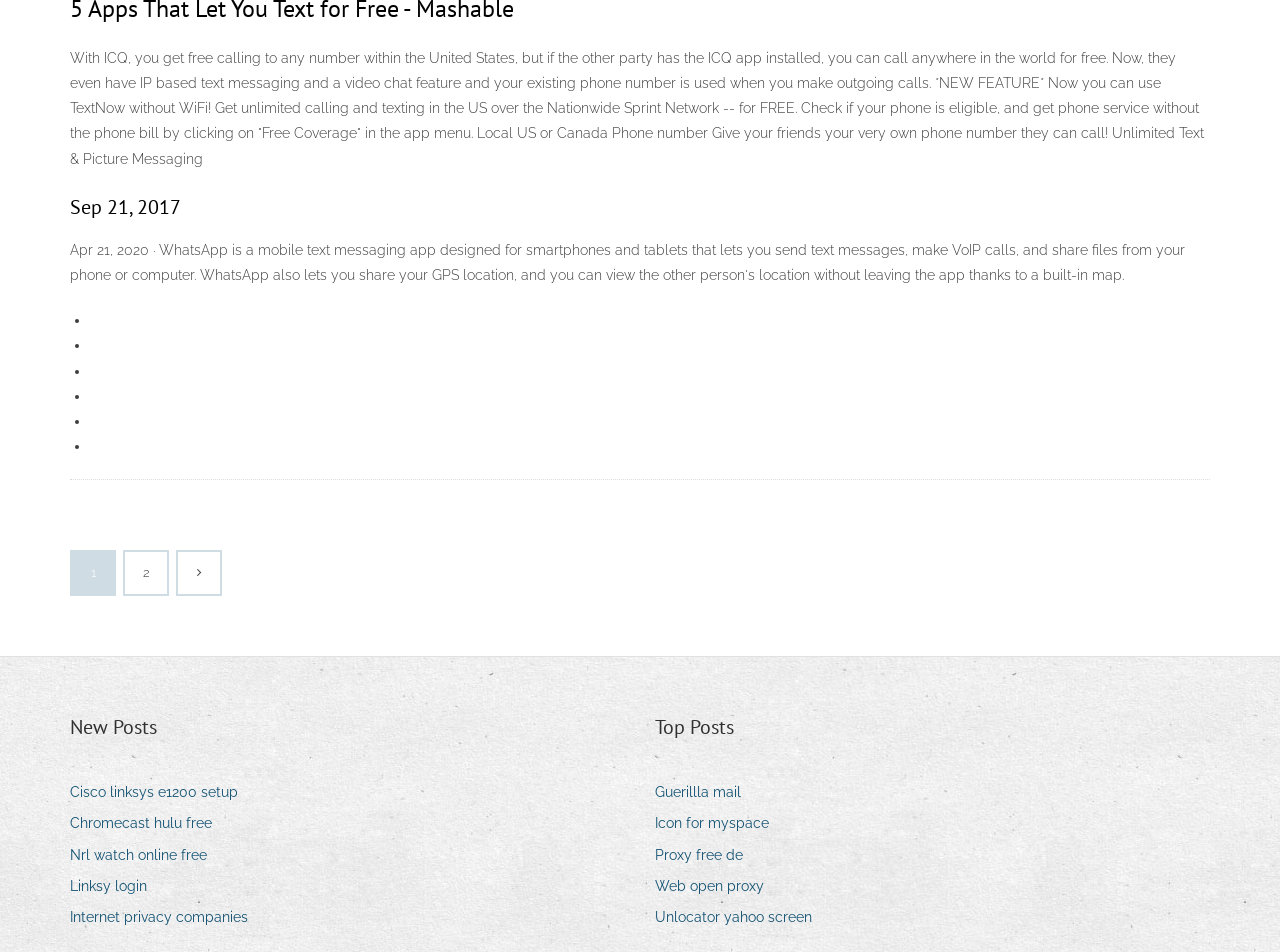Highlight the bounding box of the UI element that corresponds to this description: "Cisco linksys e1200 setup".

[0.055, 0.819, 0.198, 0.847]